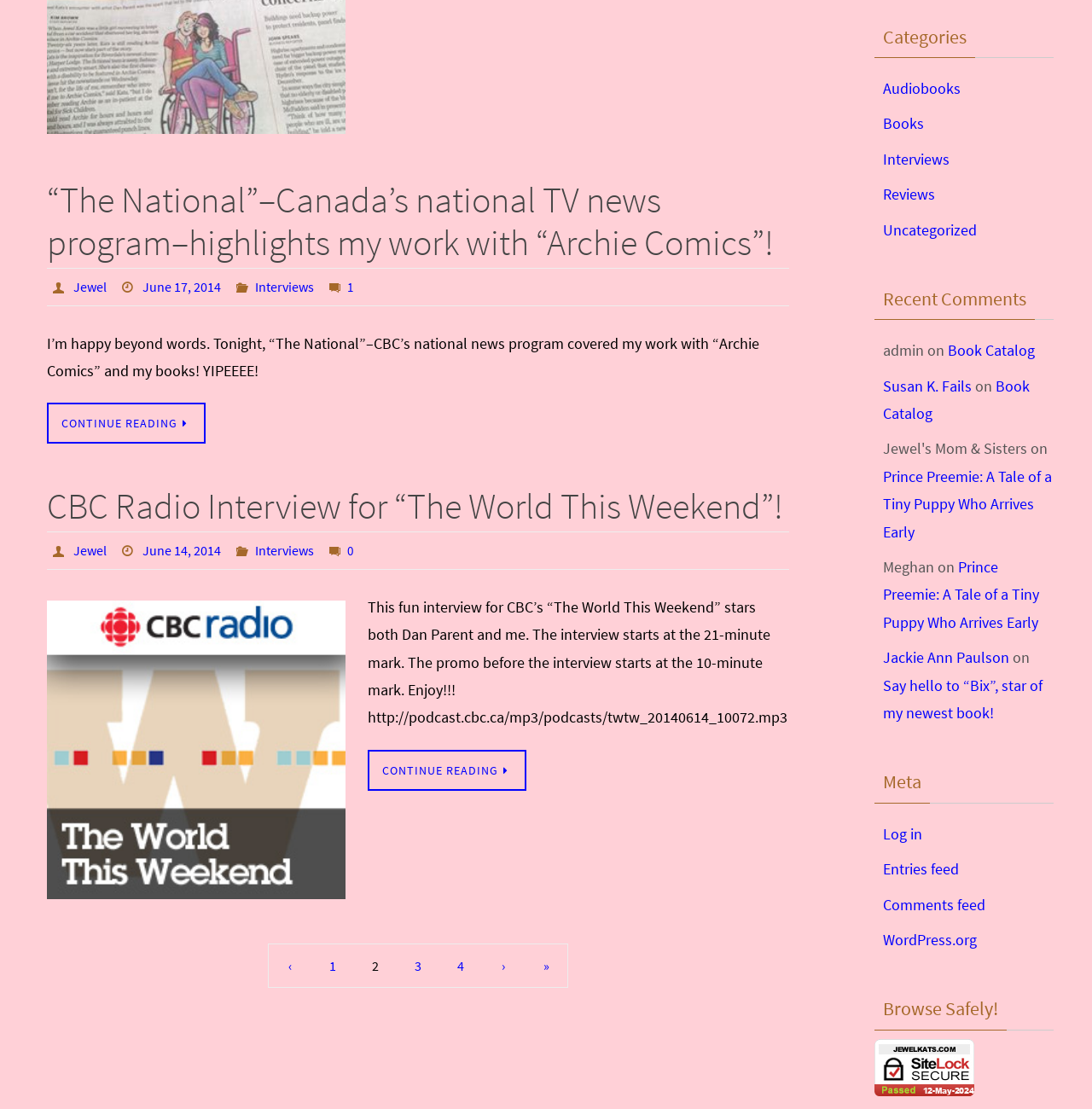Please predict the bounding box coordinates (top-left x, top-left y, bottom-right x, bottom-right y) for the UI element in the screenshot that fits the description: Entries feed

[0.809, 0.775, 0.878, 0.793]